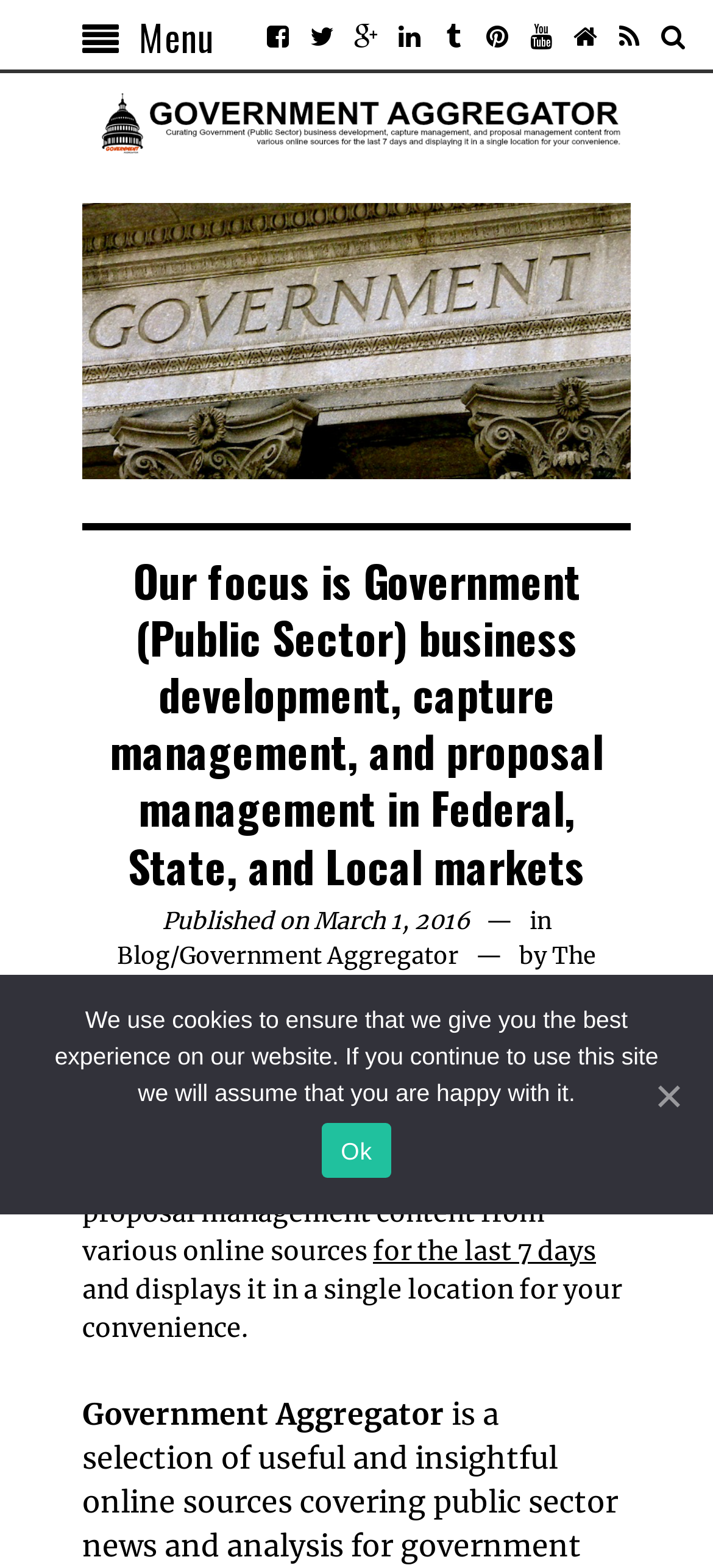Answer the question below using just one word or a short phrase: 
What is the date of the latest article?

March 1, 2016